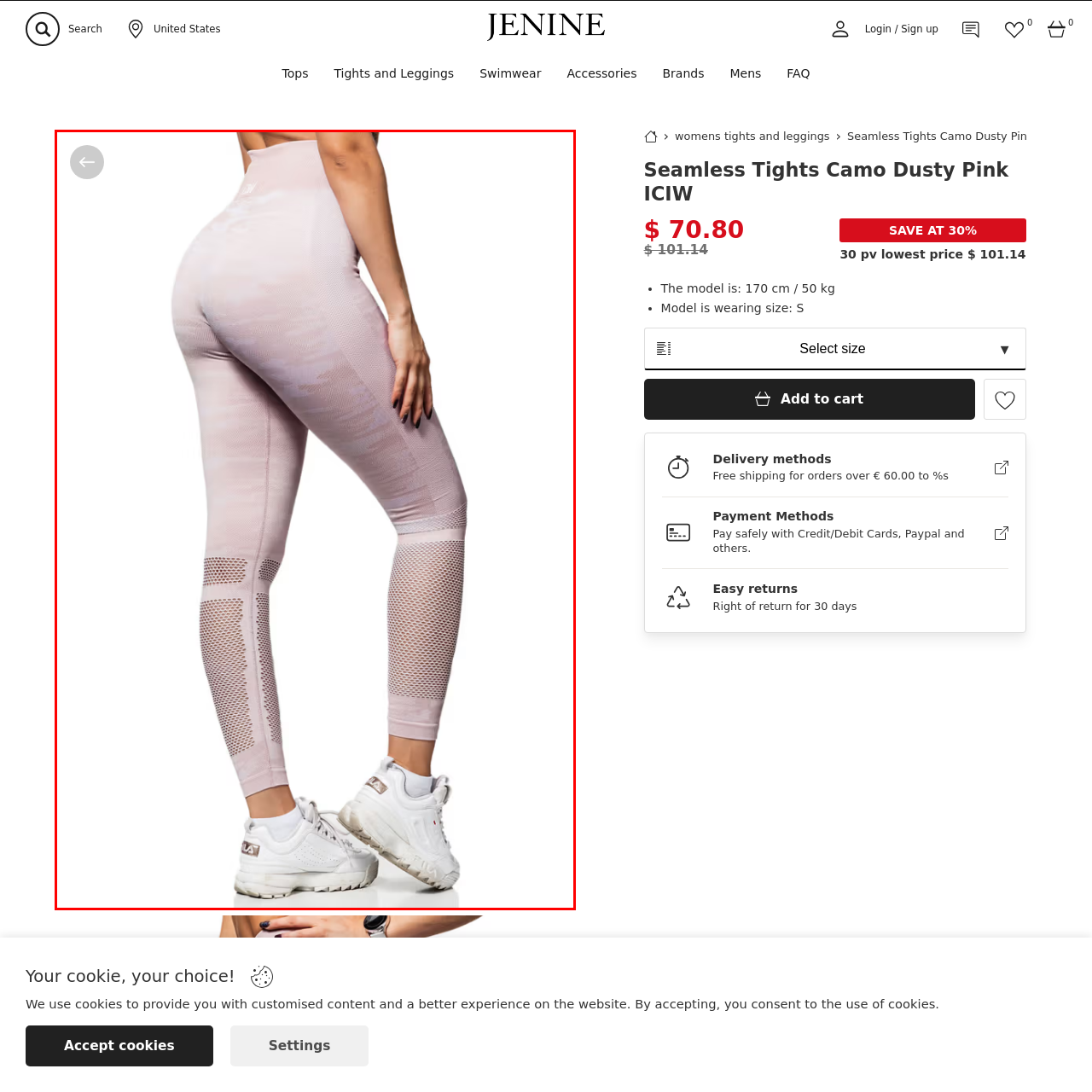What is the purpose of the mesh paneling?
Review the image area surrounded by the red bounding box and give a detailed answer to the question.

According to the caption, the mesh paneling is designed to promote breathability and adds a contemporary flair to the Seamless Tights Camo.